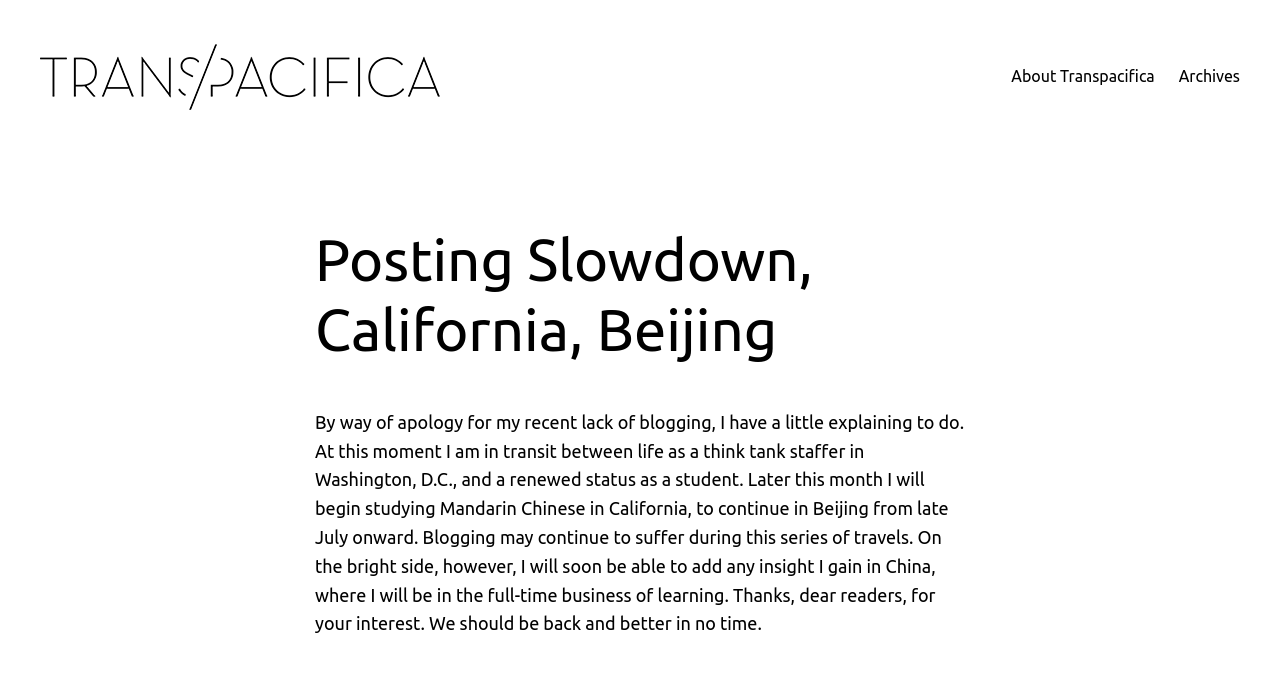What is the main title displayed on this webpage?

Posting Slowdown, California, Beijing